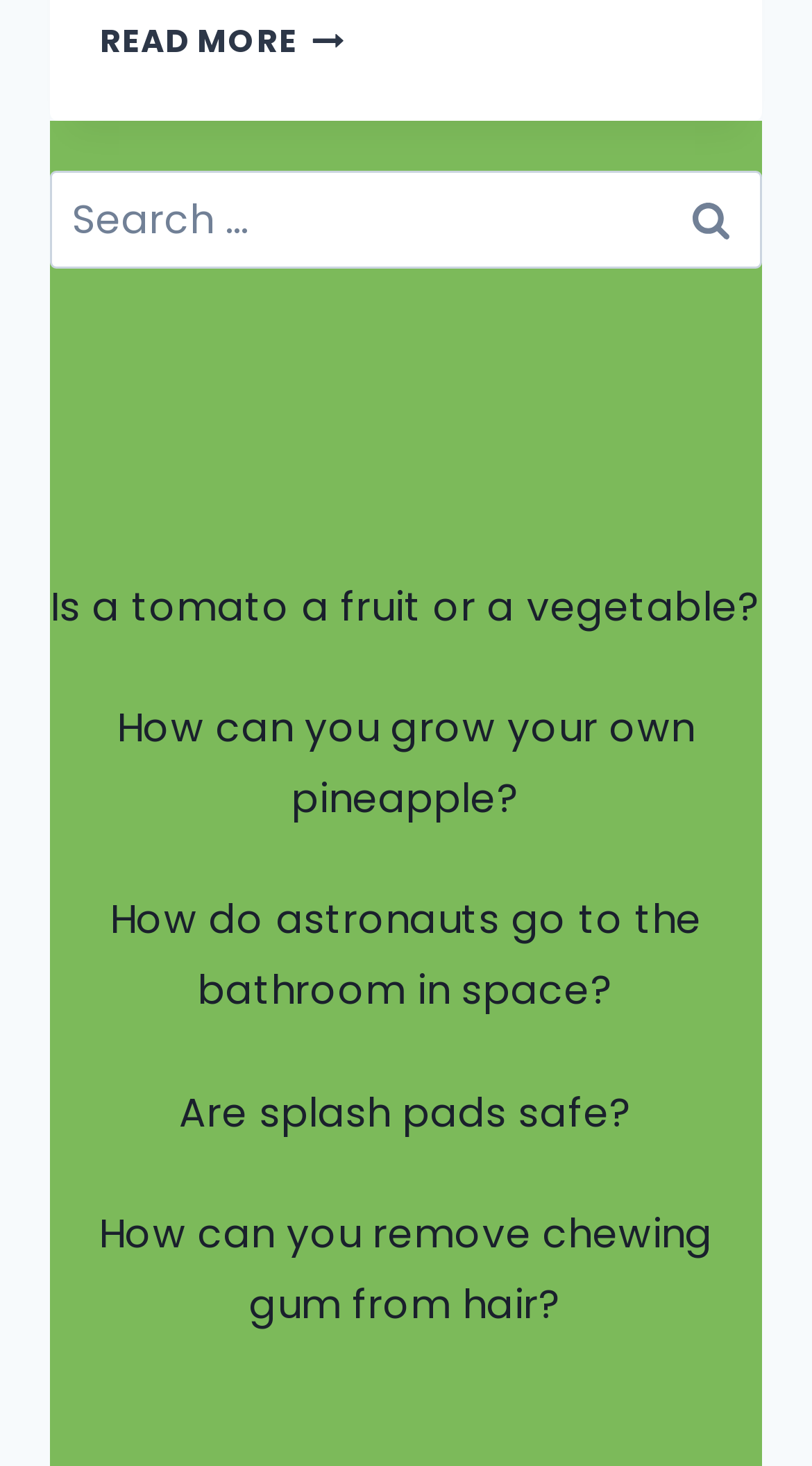Locate the coordinates of the bounding box for the clickable region that fulfills this instruction: "Learn how to grow your own pineapple".

[0.144, 0.477, 0.856, 0.564]